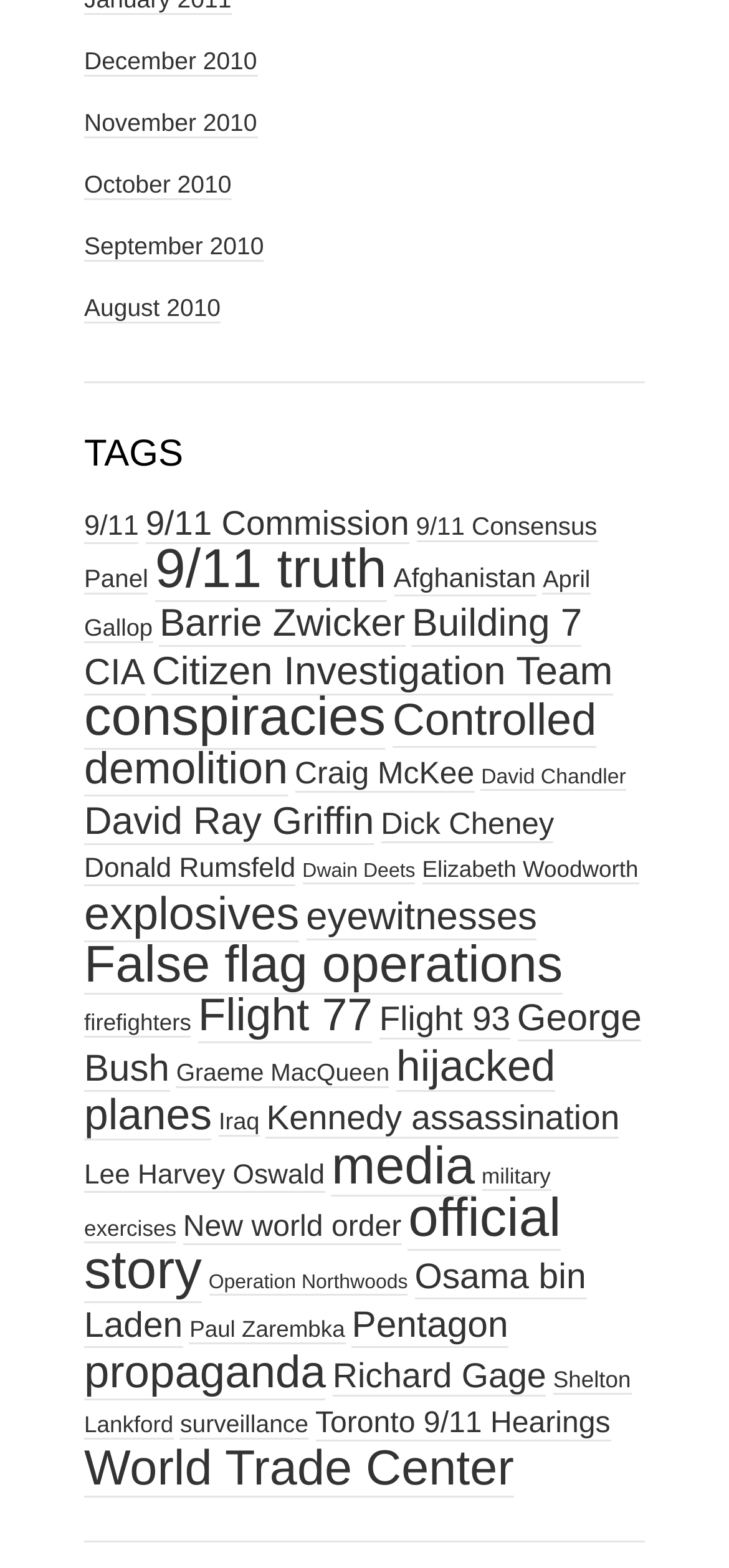Determine the bounding box for the HTML element described here: "David Chandler". The coordinates should be given as [left, top, right, bottom] with each number being a float between 0 and 1.

[0.66, 0.488, 0.859, 0.504]